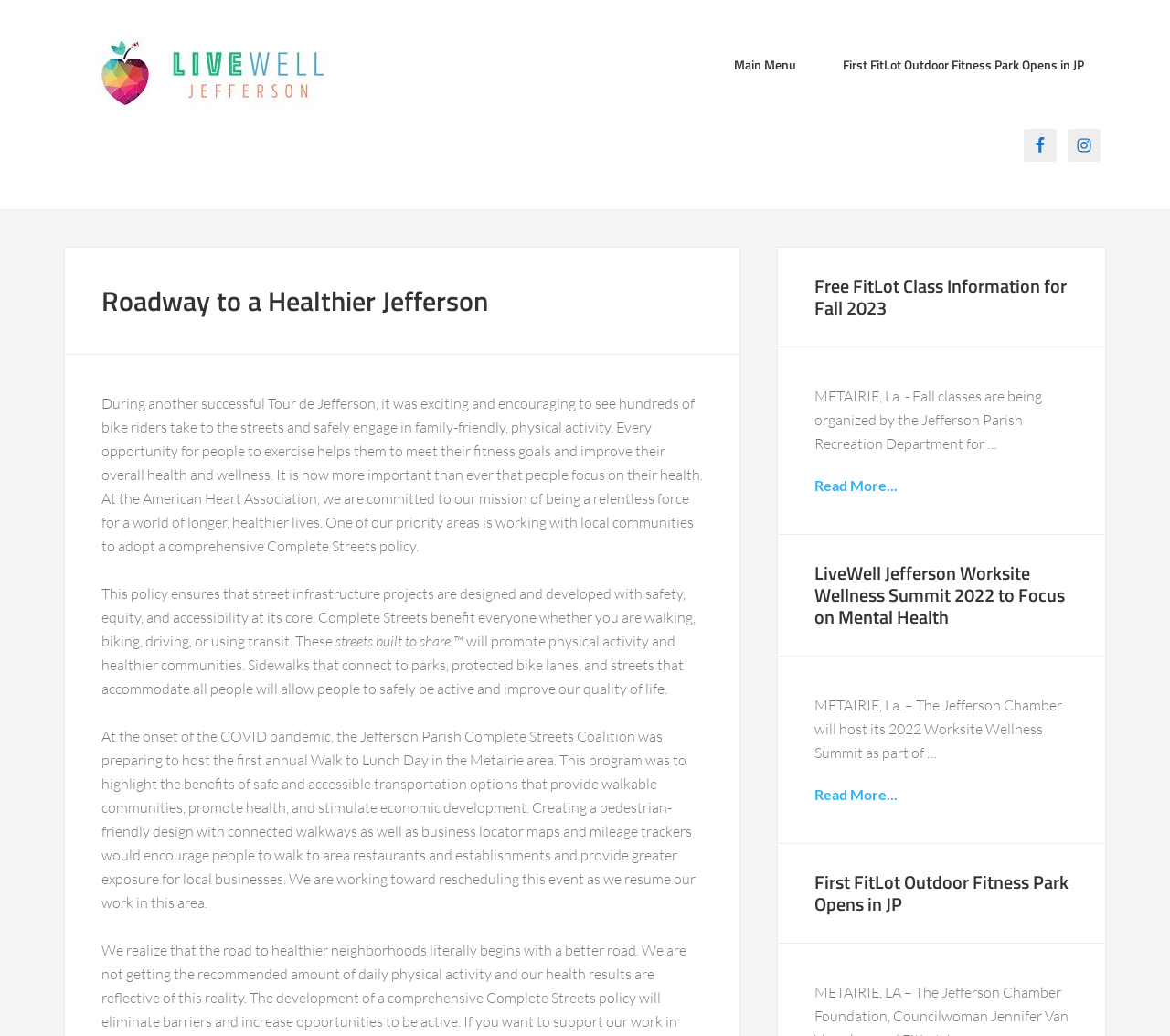Can you specify the bounding box coordinates of the area that needs to be clicked to fulfill the following instruction: "Read more about First FitLot Outdoor Fitness Park Opens in JP"?

[0.702, 0.035, 0.945, 0.089]